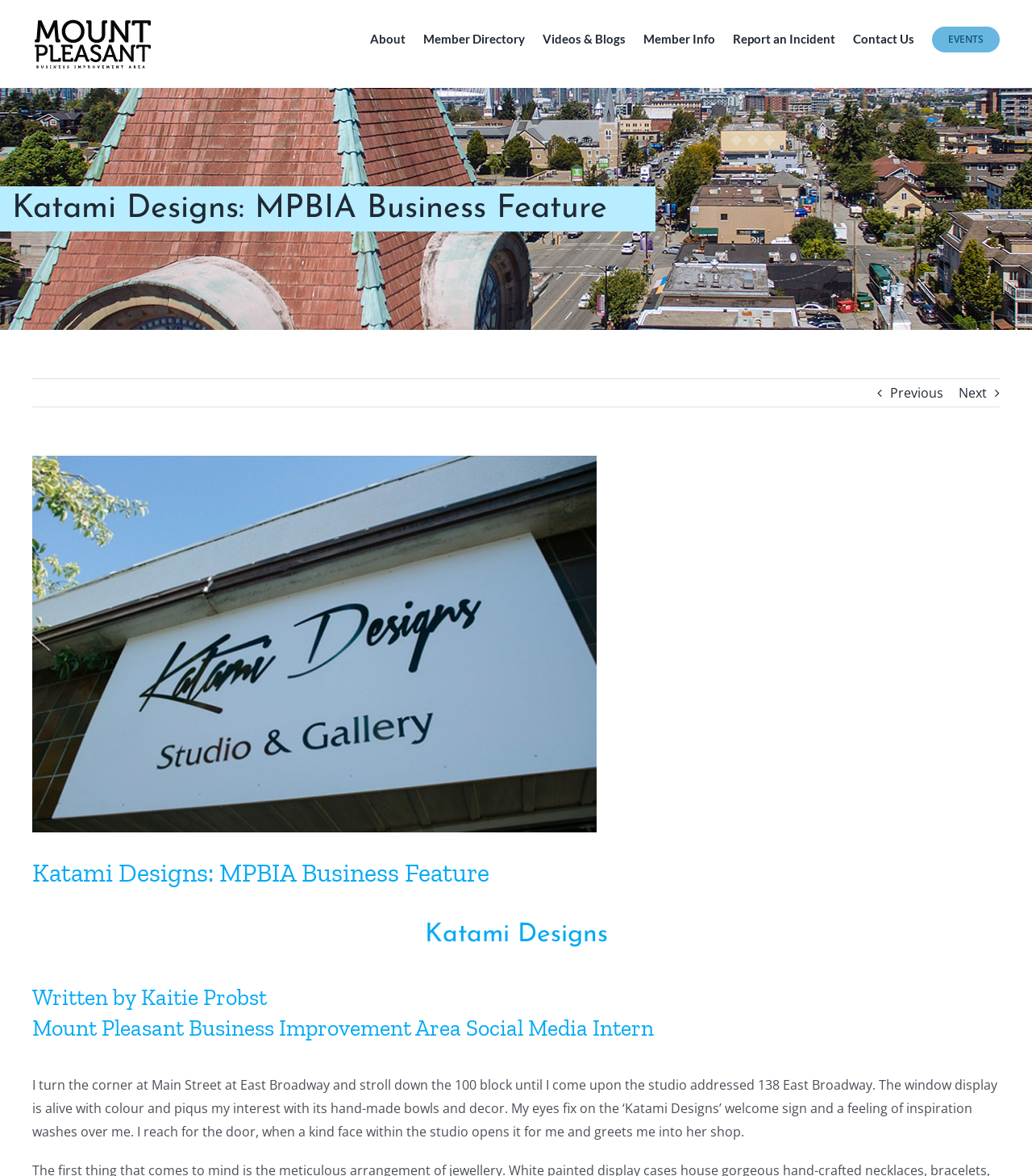What is the name of the area where the business is located?
Based on the visual content, answer with a single word or a brief phrase.

Mount Pleasant